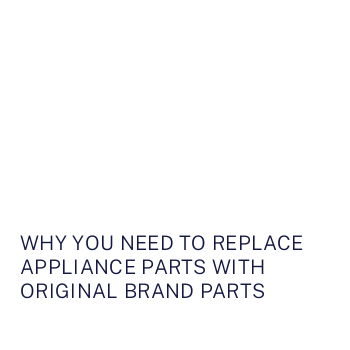Elaborate on all the key elements and details present in the image.

The image prominently features the title "WHY YOU NEED TO REPLACE APPLIANCE PARTS WITH ORIGINAL BRAND PARTS." This header introduces a discussion or article that likely emphasizes the importance of using genuine parts for appliances to ensure optimal performance and longevity. The clean and modern design of the text suggests a professional tone, appealing to readers interested in home maintenance and appliance upkeep. The title sets the stage for an informative piece, reinforcing the value of quality and reliability in appliance repair and replacement.